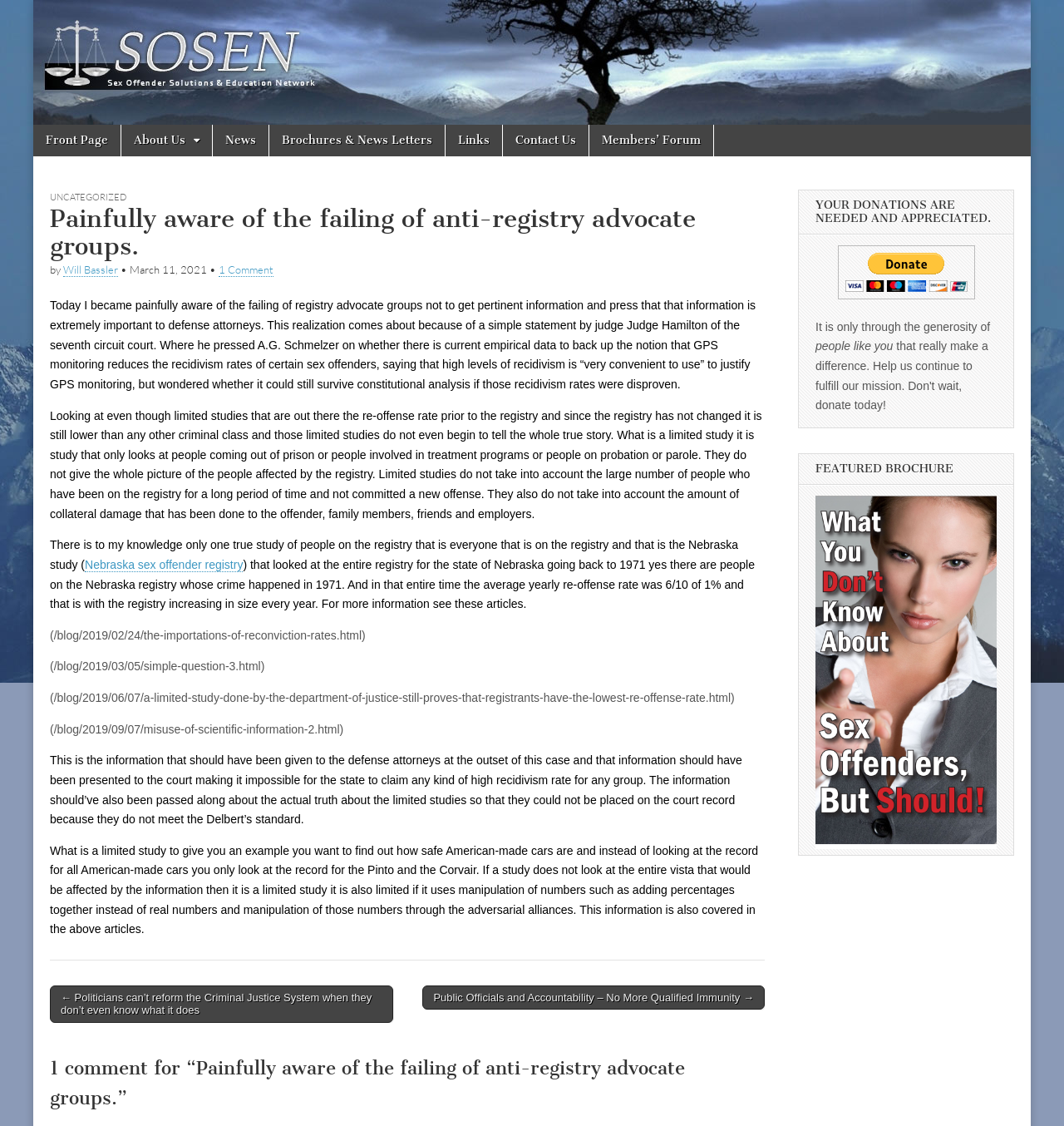Find the bounding box coordinates of the clickable area required to complete the following action: "Donate using PayPal".

[0.787, 0.218, 0.916, 0.266]